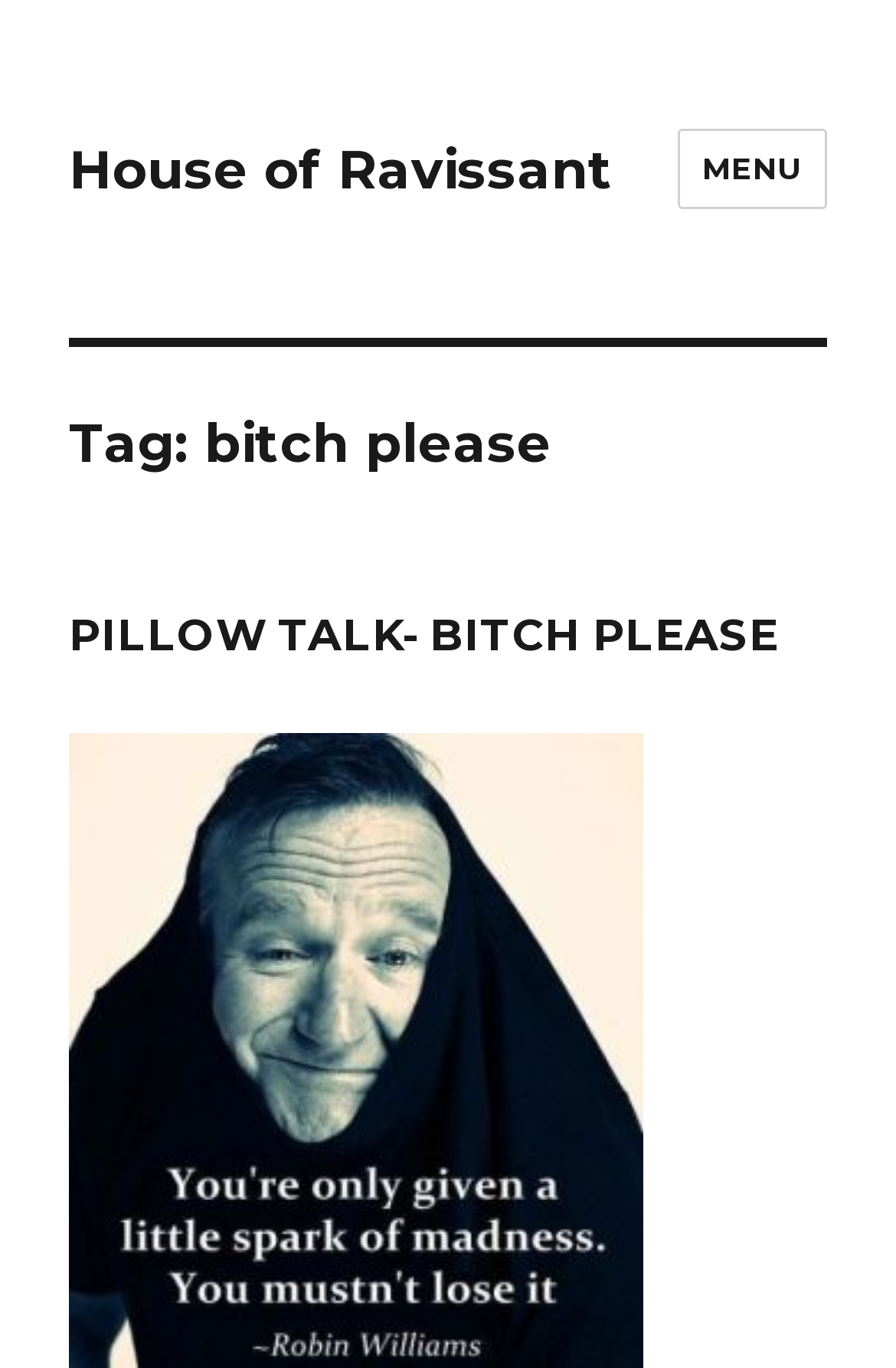Using the webpage screenshot, locate the HTML element that fits the following description and provide its bounding box: "Reviews".

None